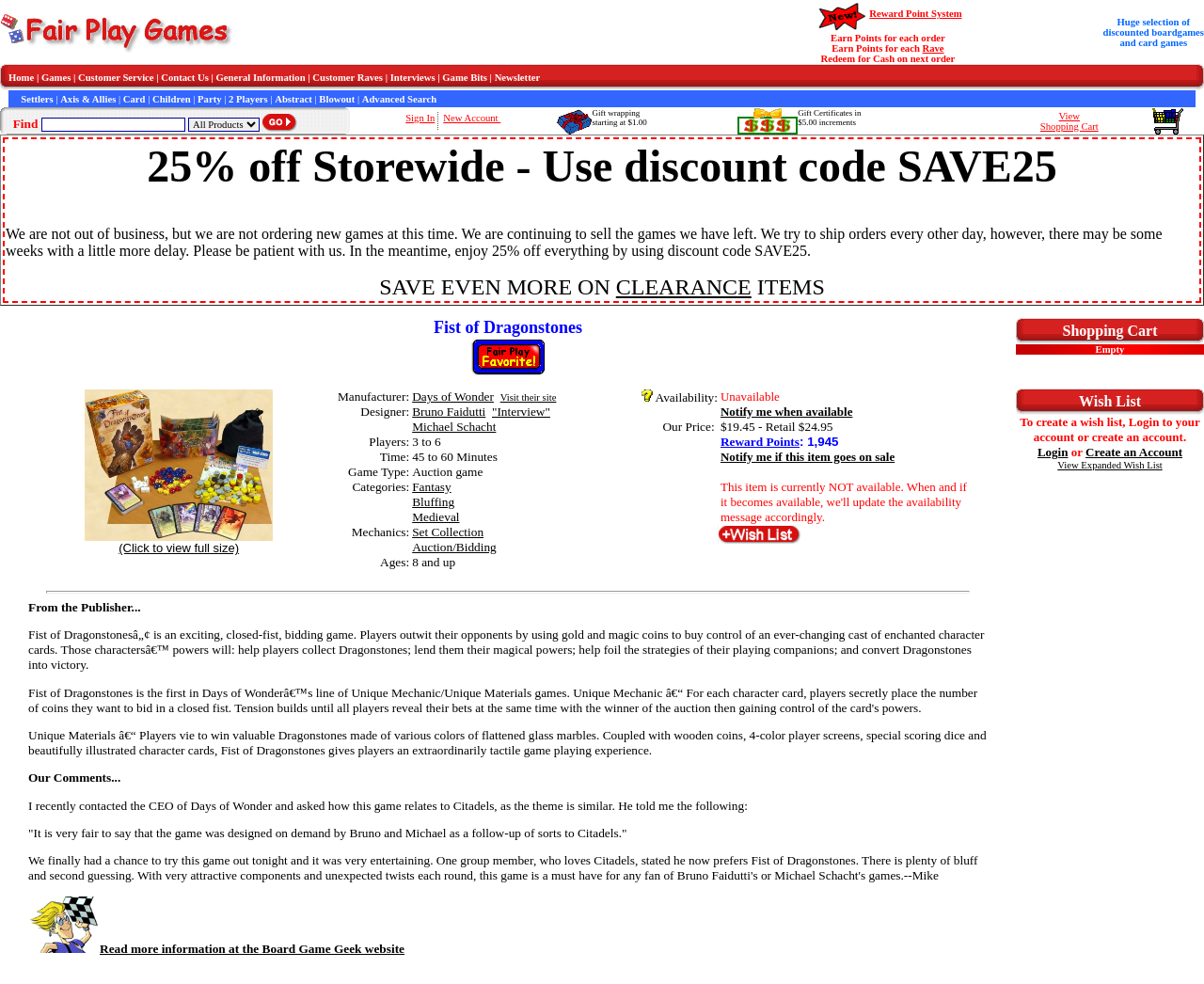Generate a comprehensive description of the webpage content.

This webpage is an online store selling board games and card games, specifically featuring "Fist of Dragonstones" by Days of Wonder. At the top, there is a navigation menu with links to "Home", "Games", "Customer Service", and other sections. Below the menu, there is a search bar with a text box, a combo box, and a "Submit" button. 

To the right of the search bar, there are links to "Sign In" and "New Account", as well as information about gift wrapping and gift certificates. Further to the right, there is a link to "View Shopping Cart" and a "Shopping Cart" icon.

The main content of the page is a promotional section announcing a 25% discount on all items with a discount code "SAVE25". The section also mentions that the store is not ordering new games but is continuing to sell existing ones, and that shipping may be delayed. Below this section, there is a call to action to "SAVE EVEN MORE ON CLEARANCE ITEMS" with a link to the clearance section.

Finally, there is a product showcase featuring "Fist of Dragonstones" with an image and a link to view the full-size image.